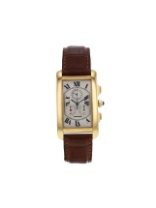What is the color of the watch dial? Observe the screenshot and provide a one-word or short phrase answer.

White